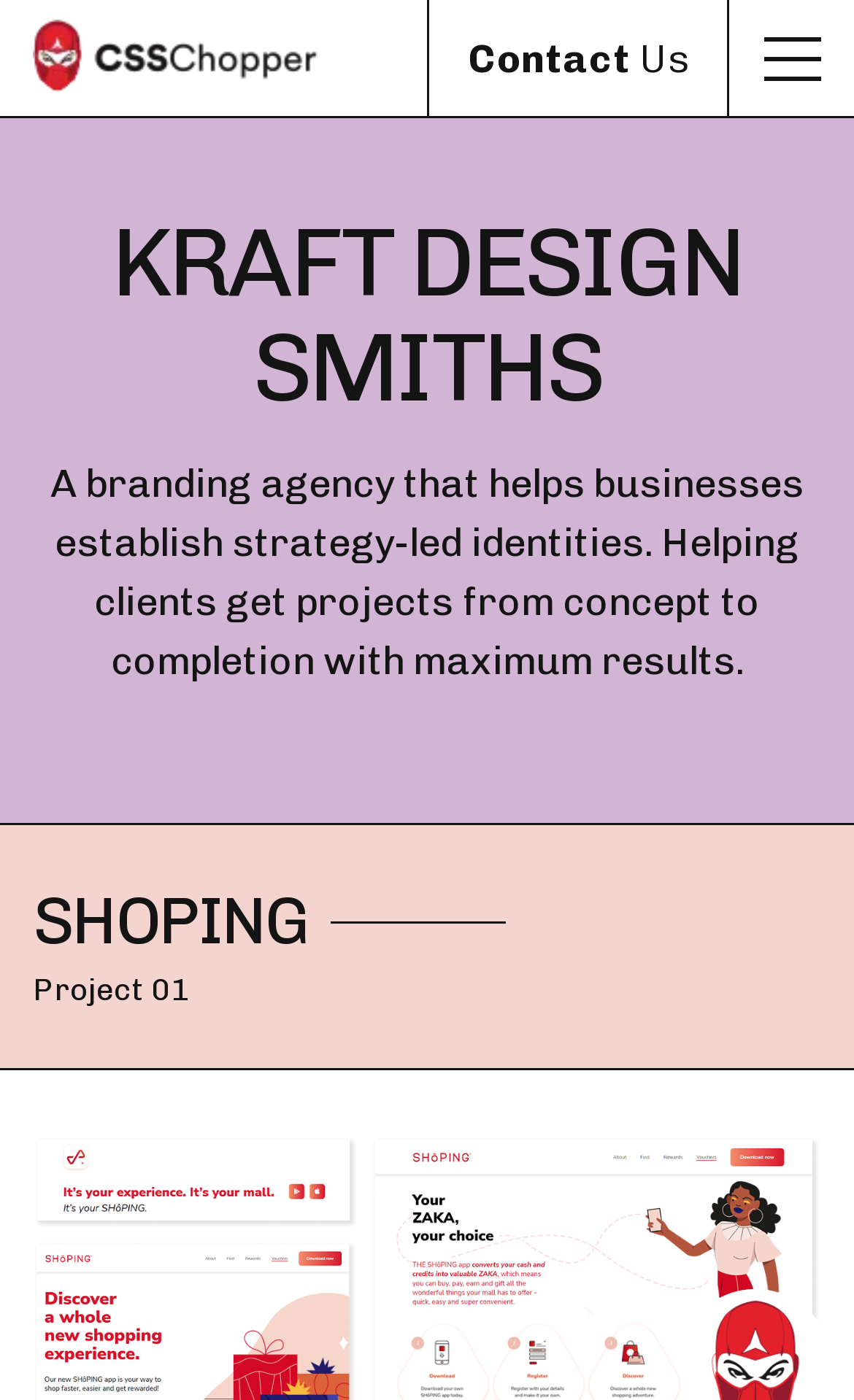What type of agency is Kraft Design Smiths?
Answer briefly with a single word or phrase based on the image.

Branding agency